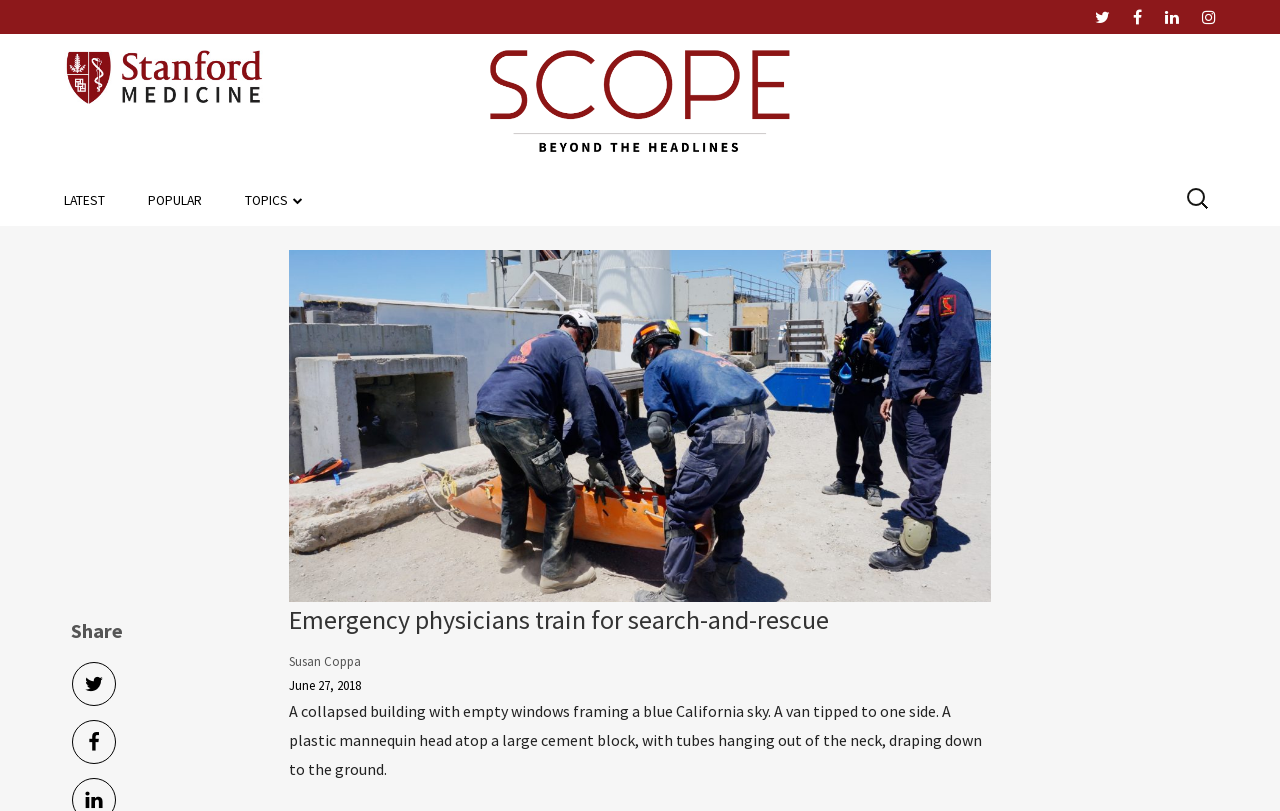Locate the coordinates of the bounding box for the clickable region that fulfills this instruction: "Visit the Stanford Medicine website".

[0.05, 0.08, 0.206, 0.105]